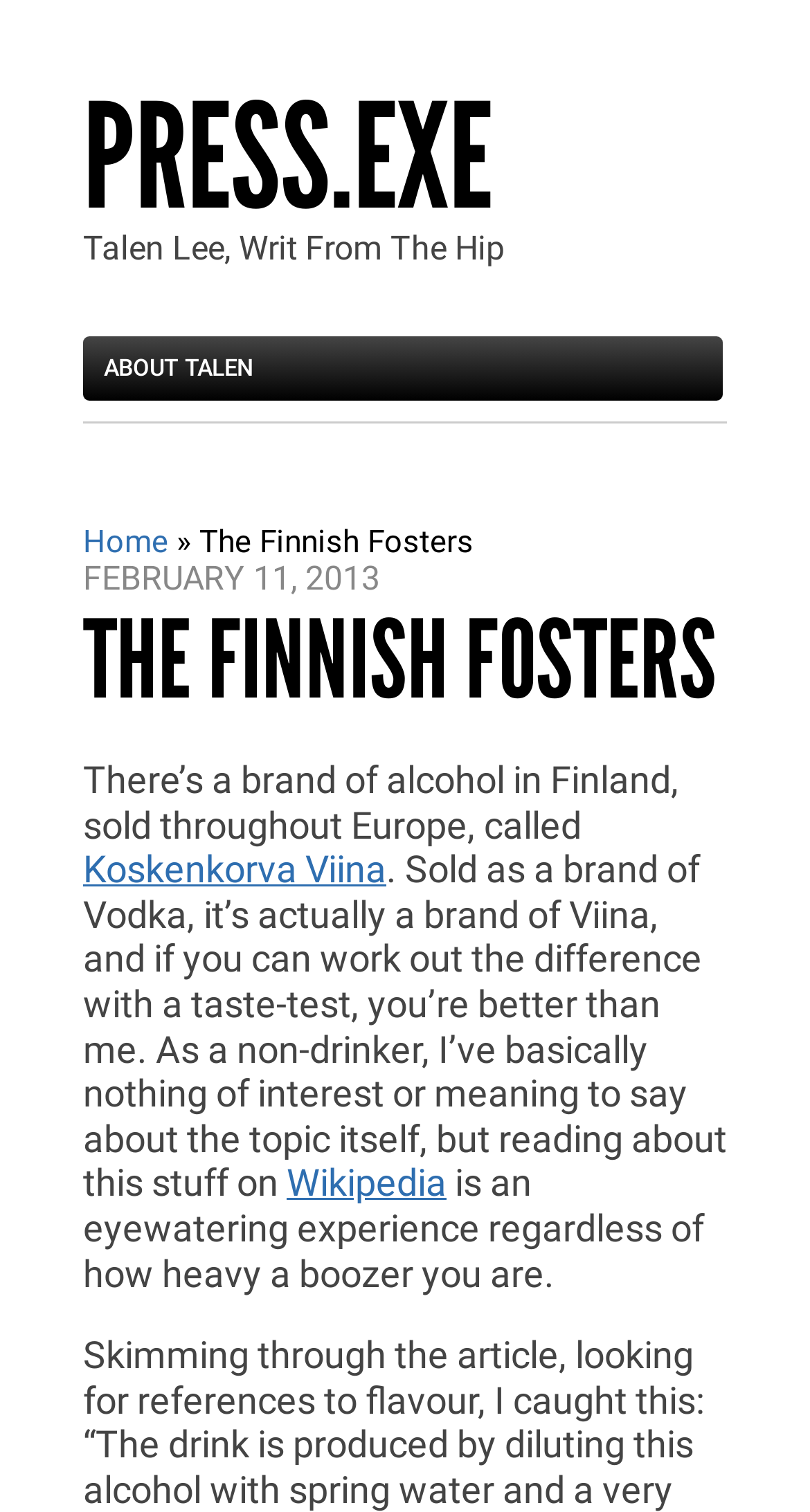What is the type of content on this webpage?
Please analyze the image and answer the question with as much detail as possible.

The webpage appears to be an article or blog post due to the presence of a header, date, and main content area with text and links, indicating that it is a written piece of content.